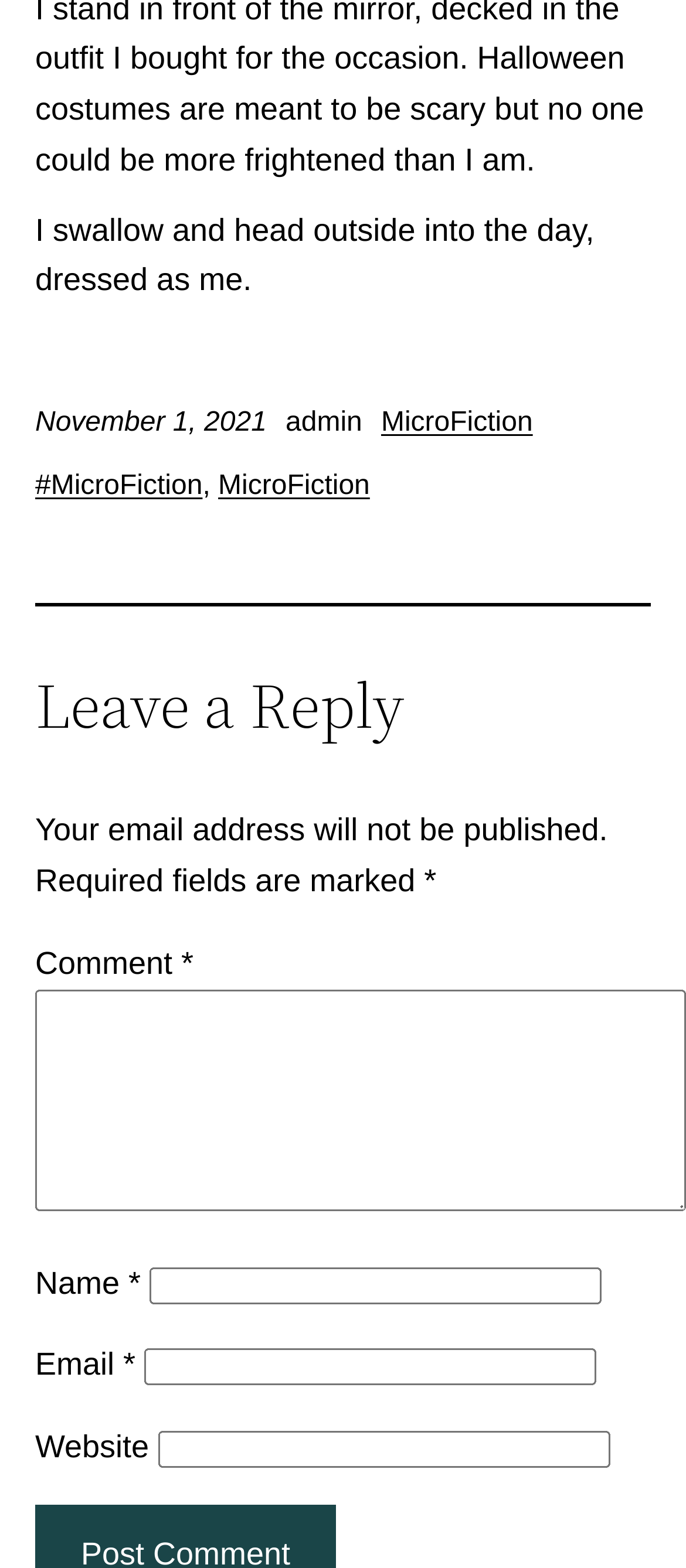Identify the bounding box coordinates for the UI element described as follows: "parent_node: Website name="url"". Ensure the coordinates are four float numbers between 0 and 1, formatted as [left, top, right, bottom].

[0.23, 0.913, 0.889, 0.936]